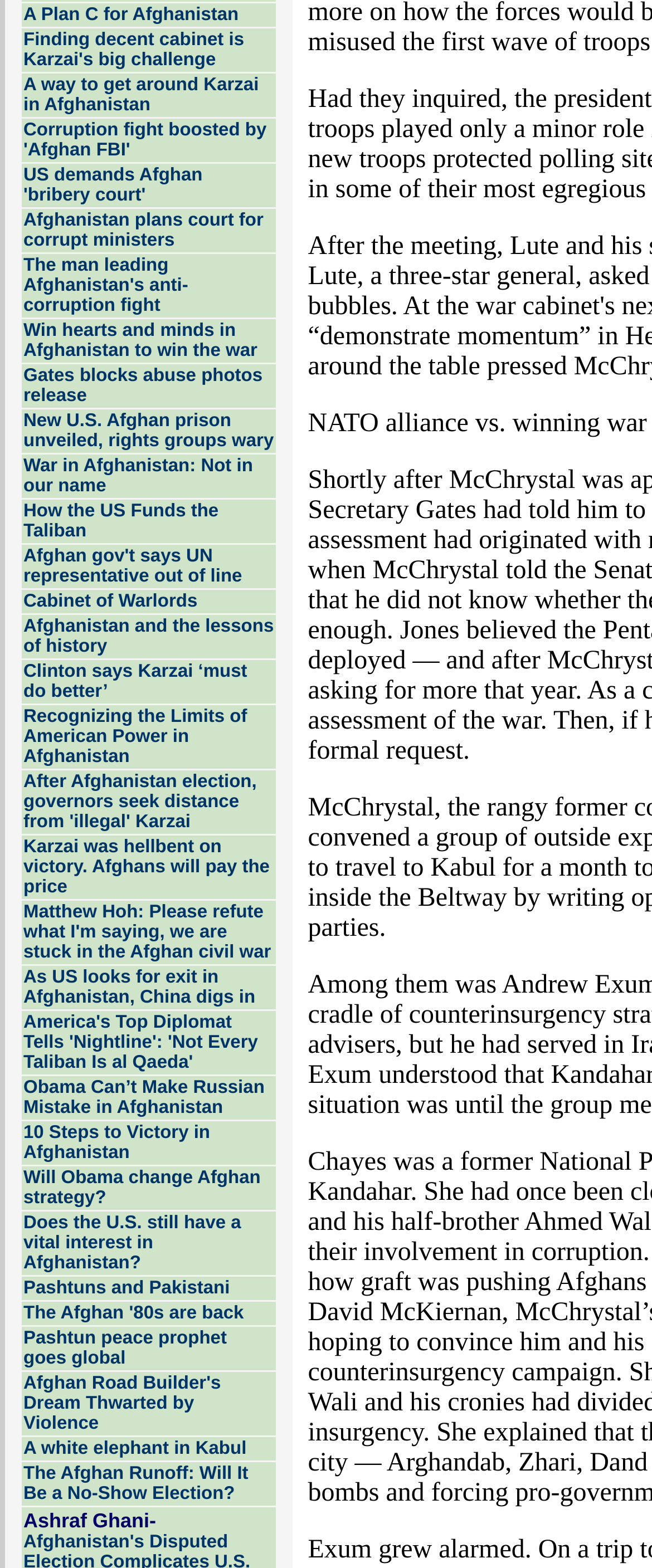Please provide the bounding box coordinates in the format (top-left x, top-left y, bottom-right x, bottom-right y). Remember, all values are floating point numbers between 0 and 1. What is the bounding box coordinate of the region described as: US demands Afghan 'bribery court'

[0.036, 0.106, 0.311, 0.131]